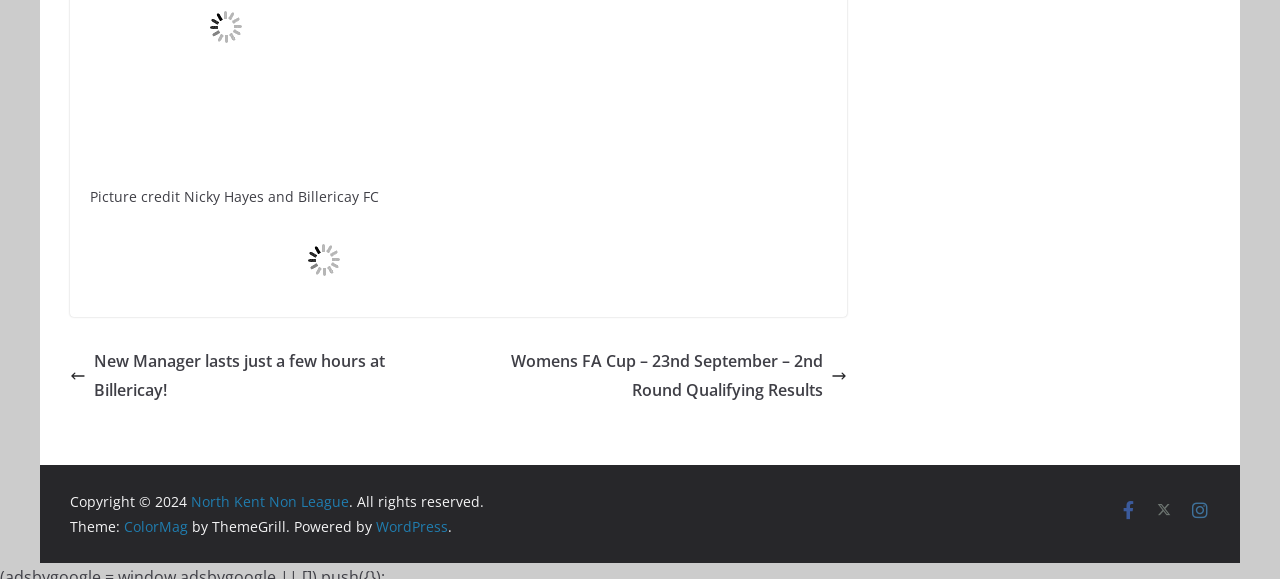What is the name of the football club mentioned?
Look at the image and answer the question using a single word or phrase.

Billericay FC